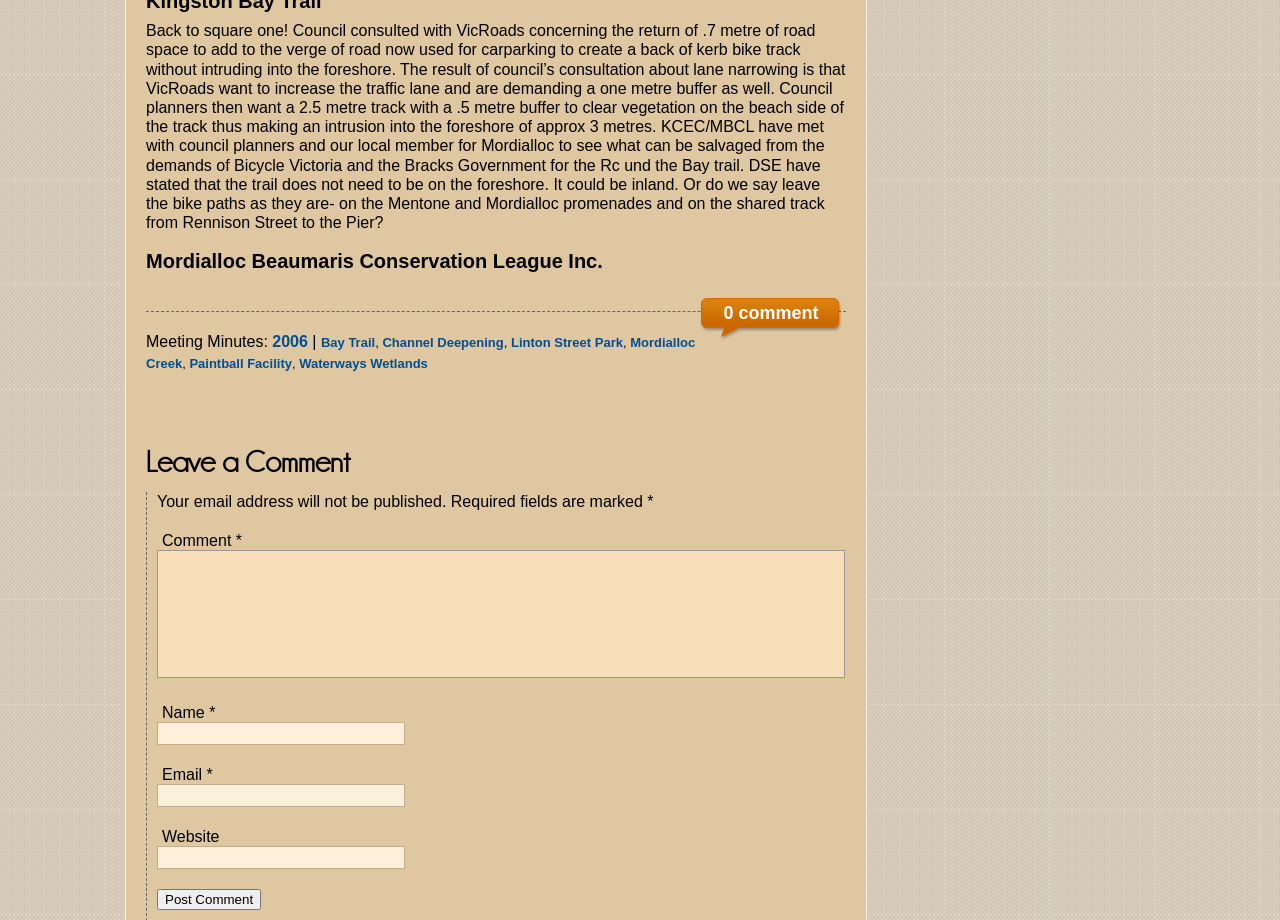Pinpoint the bounding box coordinates of the element to be clicked to execute the instruction: "Click the 'Bay Trail' link".

[0.251, 0.365, 0.293, 0.381]